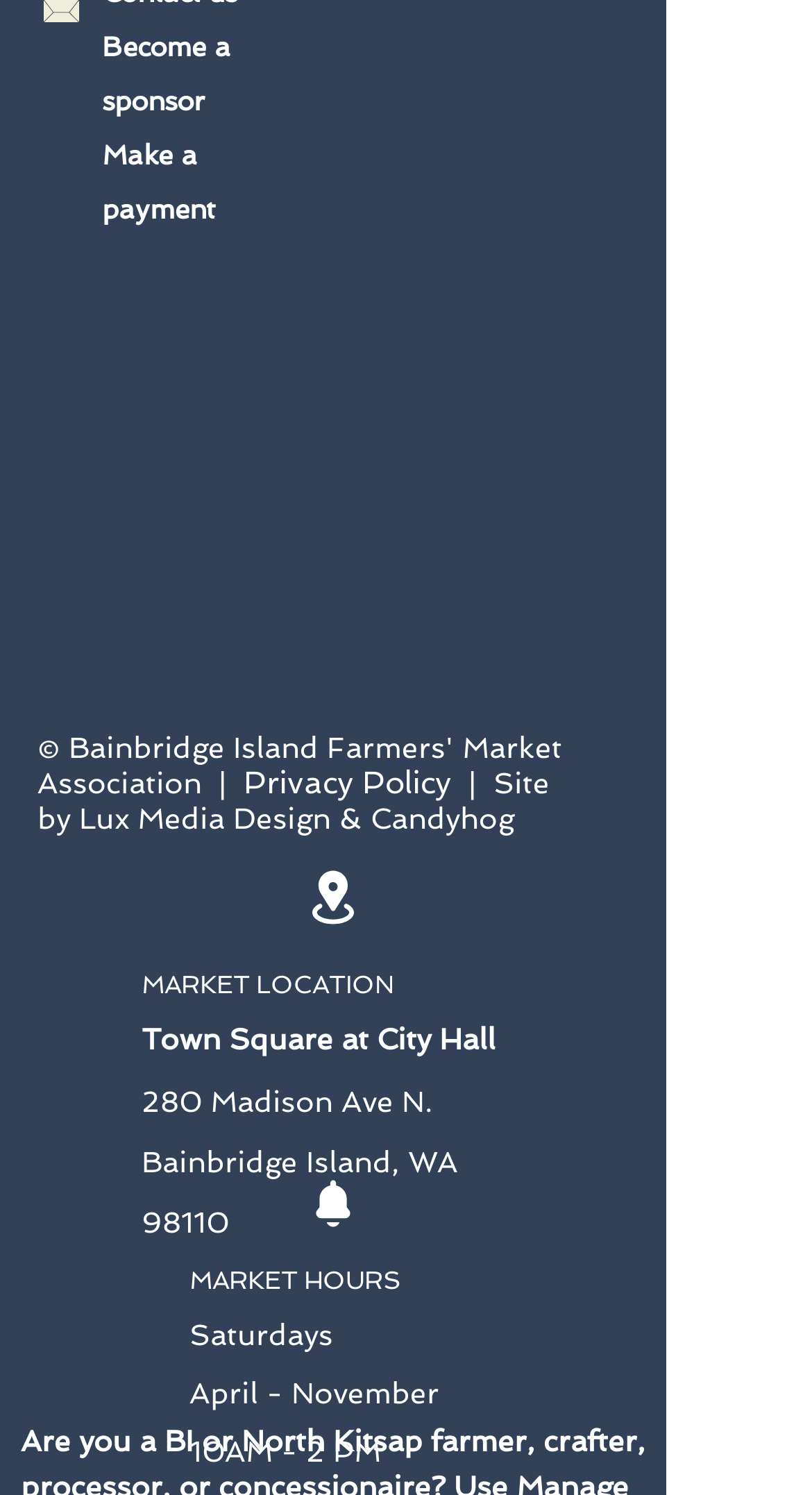How many social media links are there?
Refer to the image and provide a one-word or short phrase answer.

3